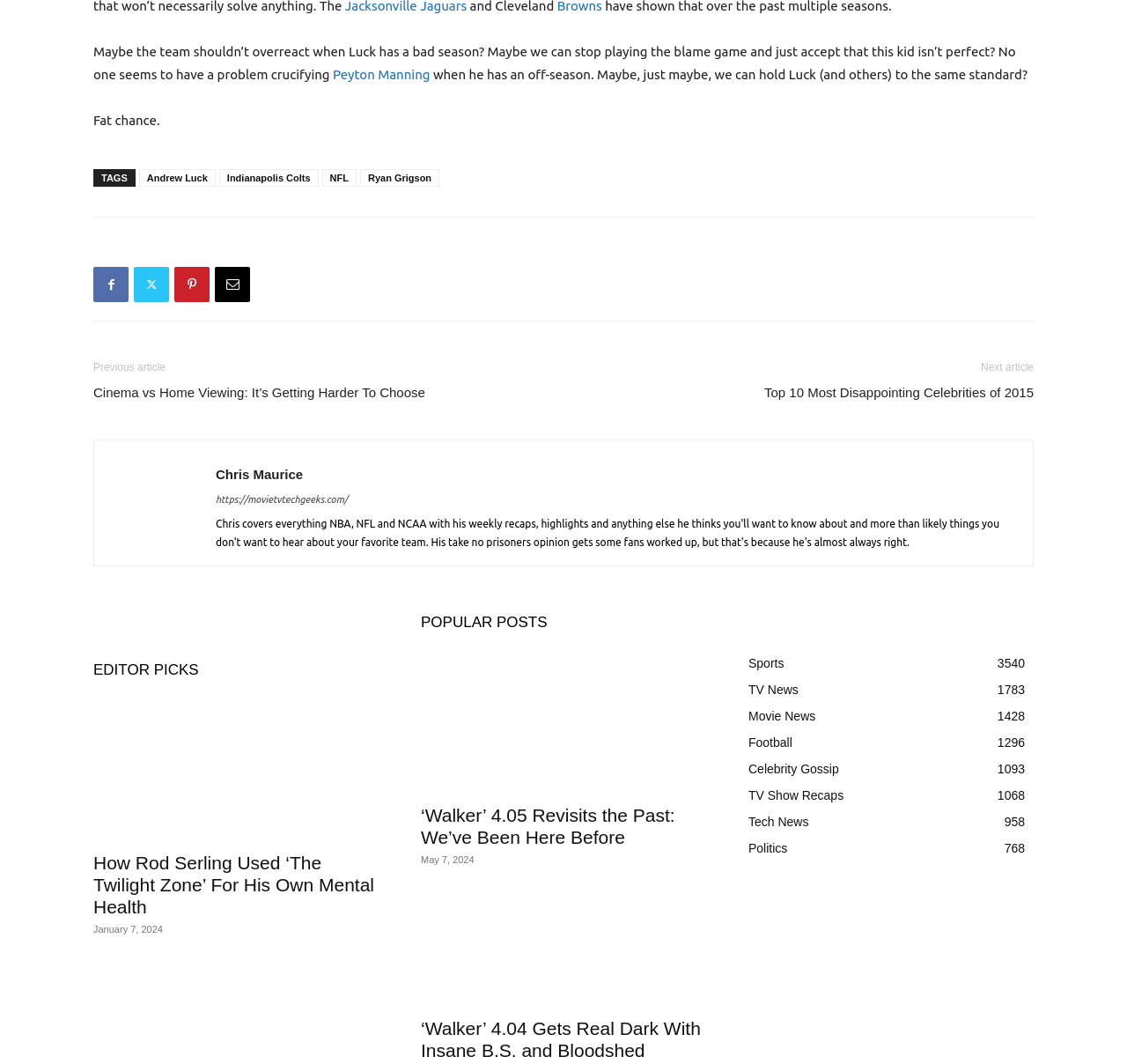Show me the bounding box coordinates of the clickable region to achieve the task as per the instruction: "Click on the link 'Andrew Luck'".

[0.123, 0.159, 0.191, 0.175]